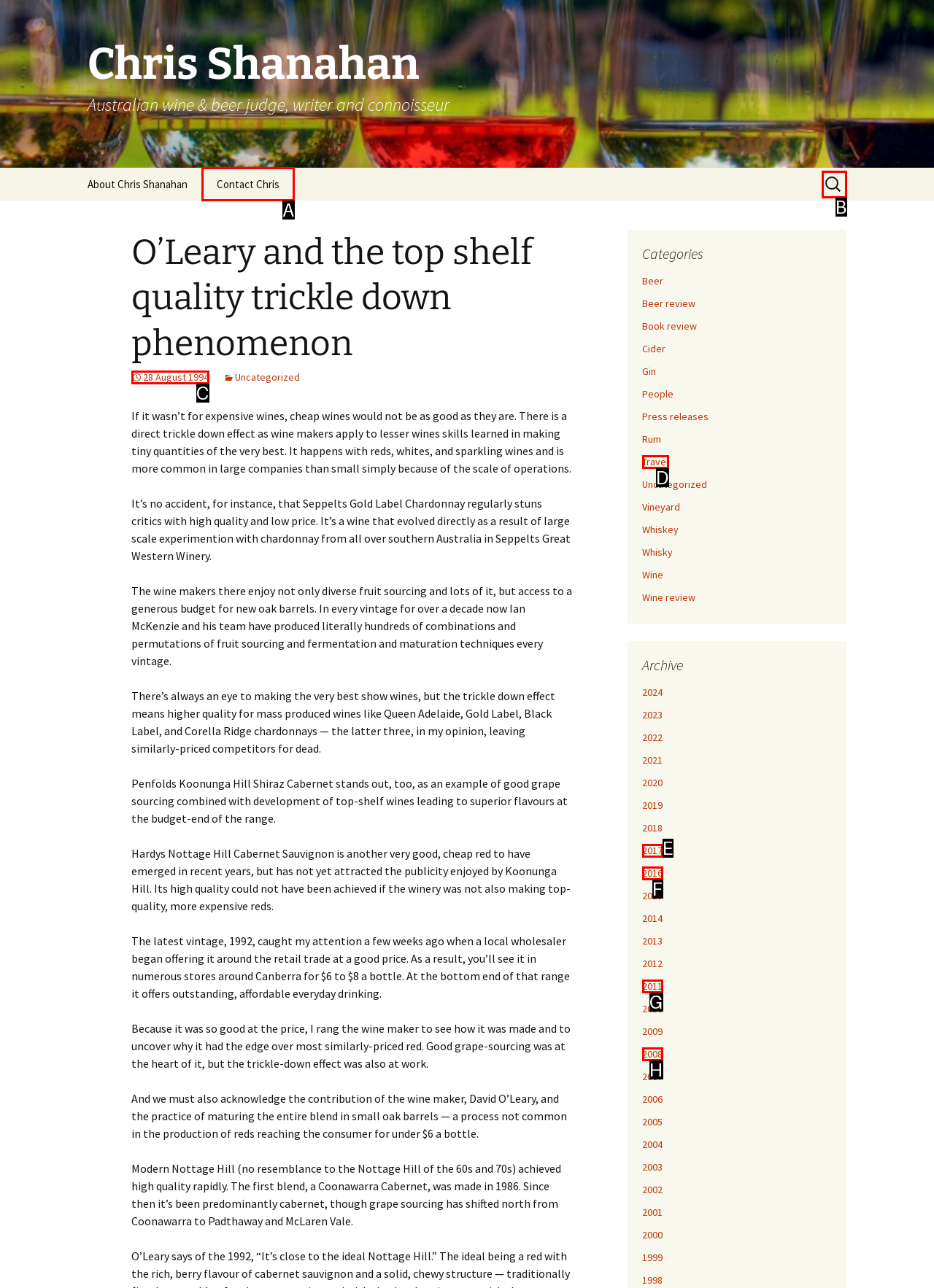To complete the task: Contact Chris, select the appropriate UI element to click. Respond with the letter of the correct option from the given choices.

A